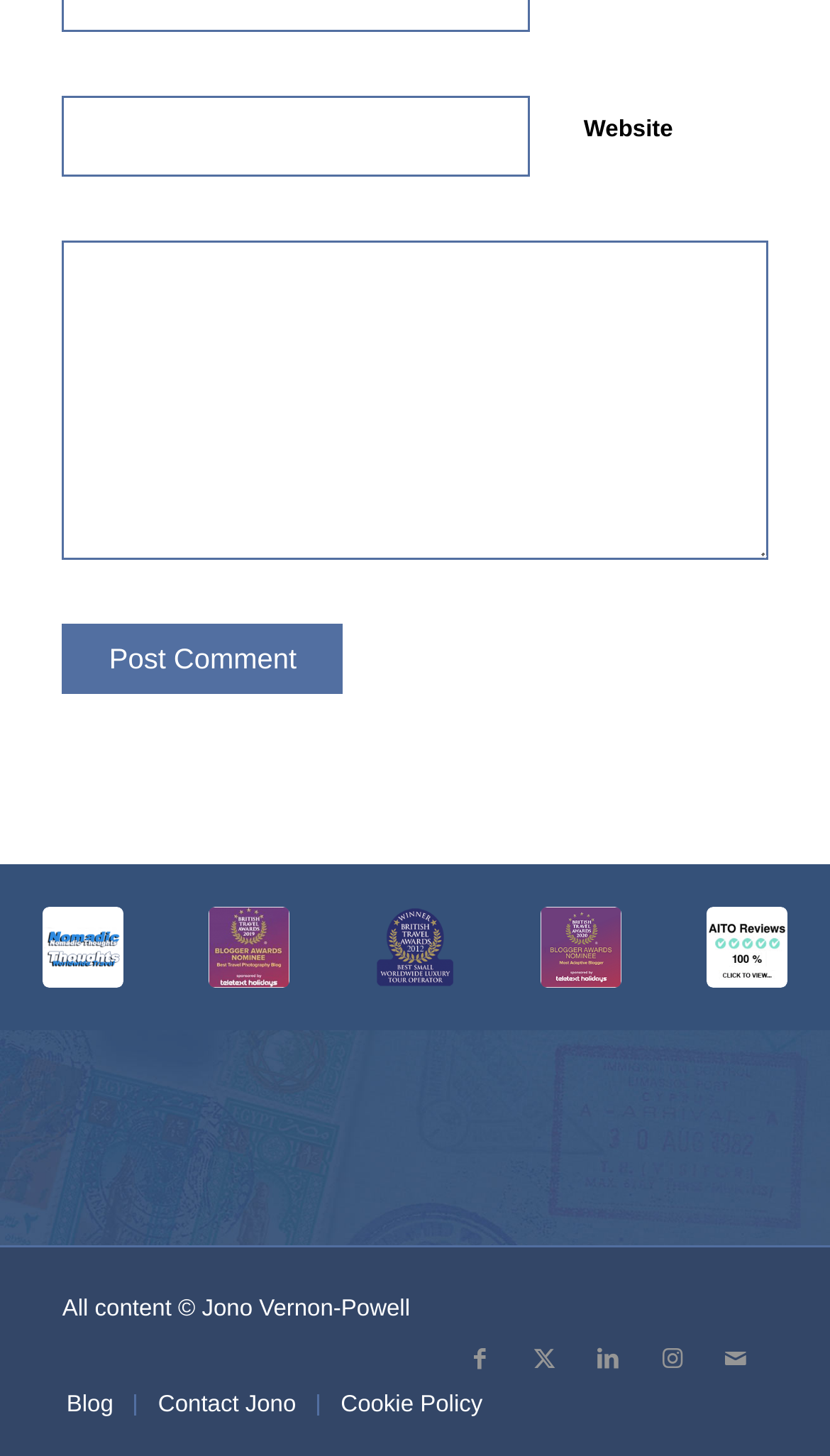Answer the question with a brief word or phrase:
How many links are in the footer?

7